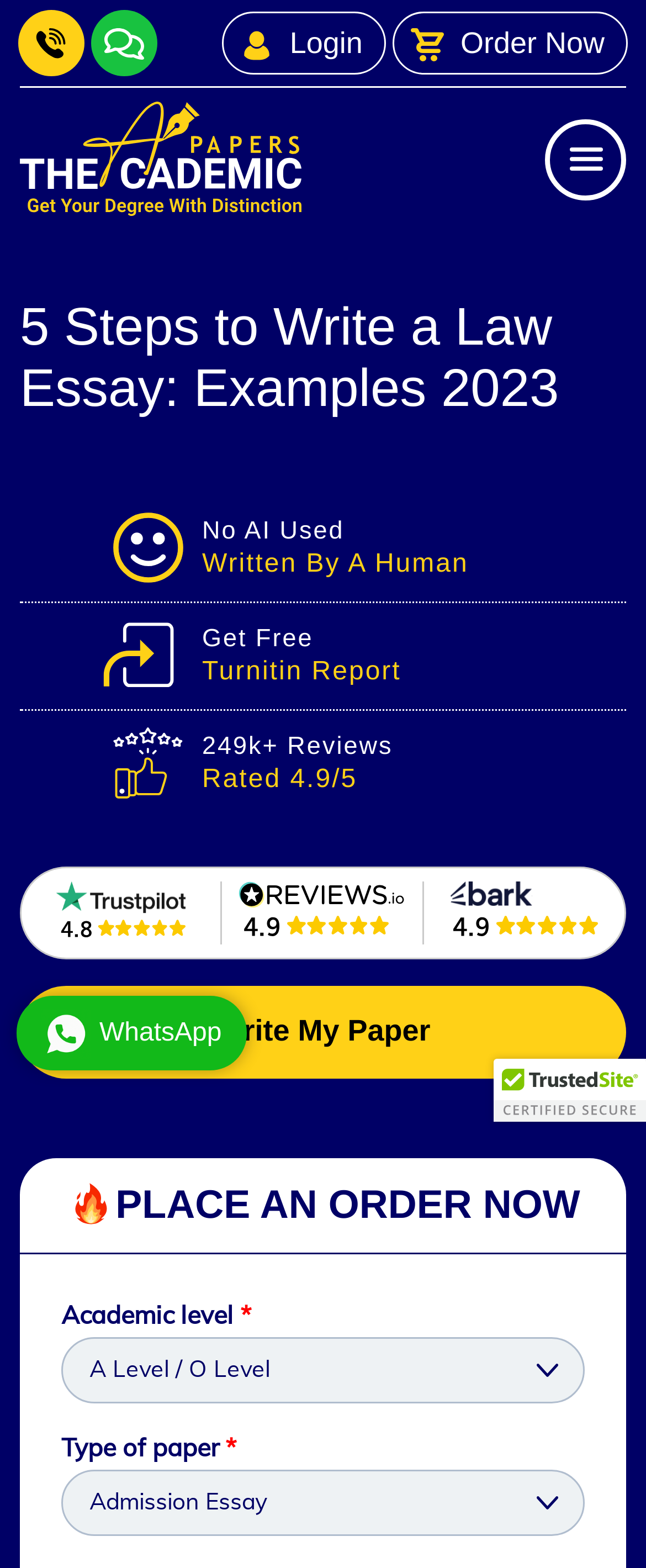Determine the bounding box coordinates of the clickable region to execute the instruction: "Open navigation menu". The coordinates should be four float numbers between 0 and 1, denoted as [left, top, right, bottom].

None